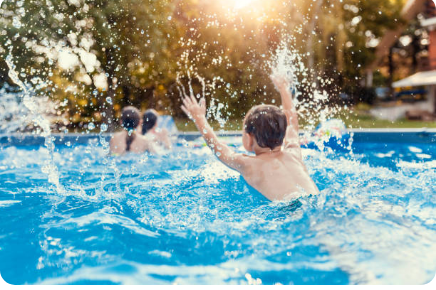From the image, can you give a detailed response to the question below:
What is the atmosphere in the scene?

The image captures a joyful moment at the swimming pool, with children enjoying the water and lush greenery surrounding the area, creating a lively and cheerful atmosphere.